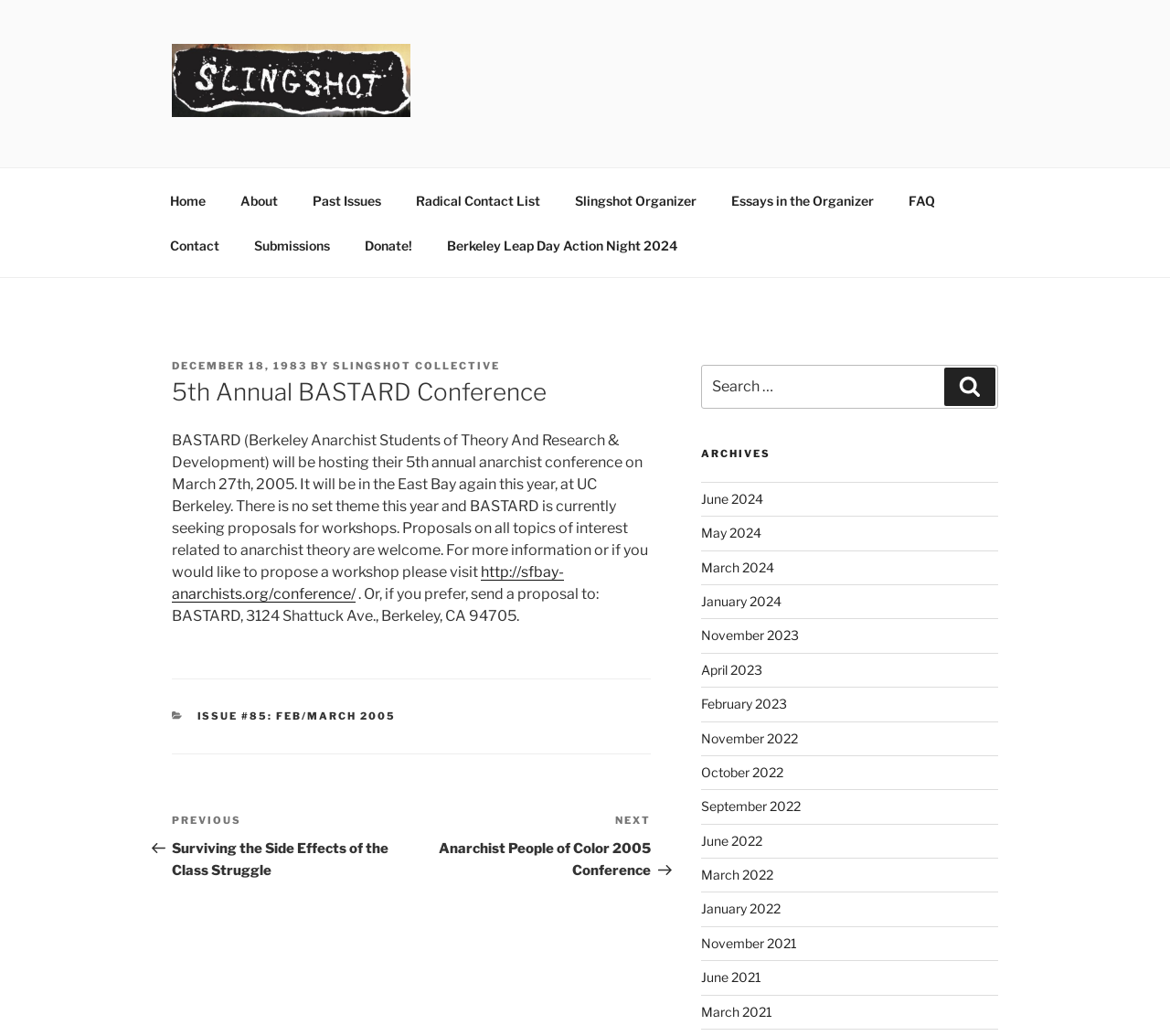Kindly determine the bounding box coordinates for the area that needs to be clicked to execute this instruction: "Search for something".

[0.599, 0.352, 0.853, 0.395]